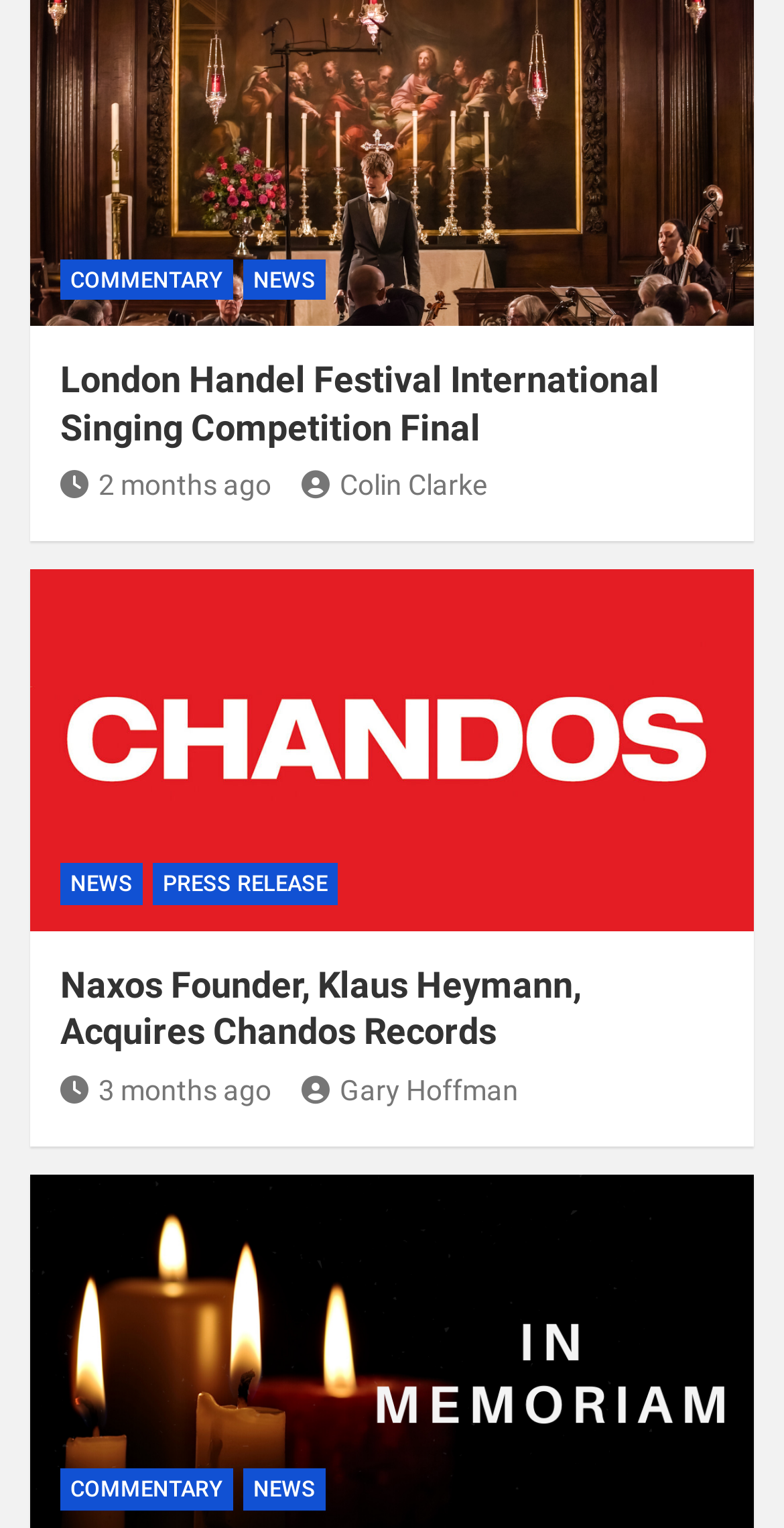How many news articles are featured on this page?
Utilize the image to construct a detailed and well-explained answer.

There are two headings that appear to be news article titles, 'London Handel Festival International Singing Competition Final' and 'Naxos Founder, Klaus Heymann, Acquires Chandos Records', which suggests that there are two news articles featured on this page.